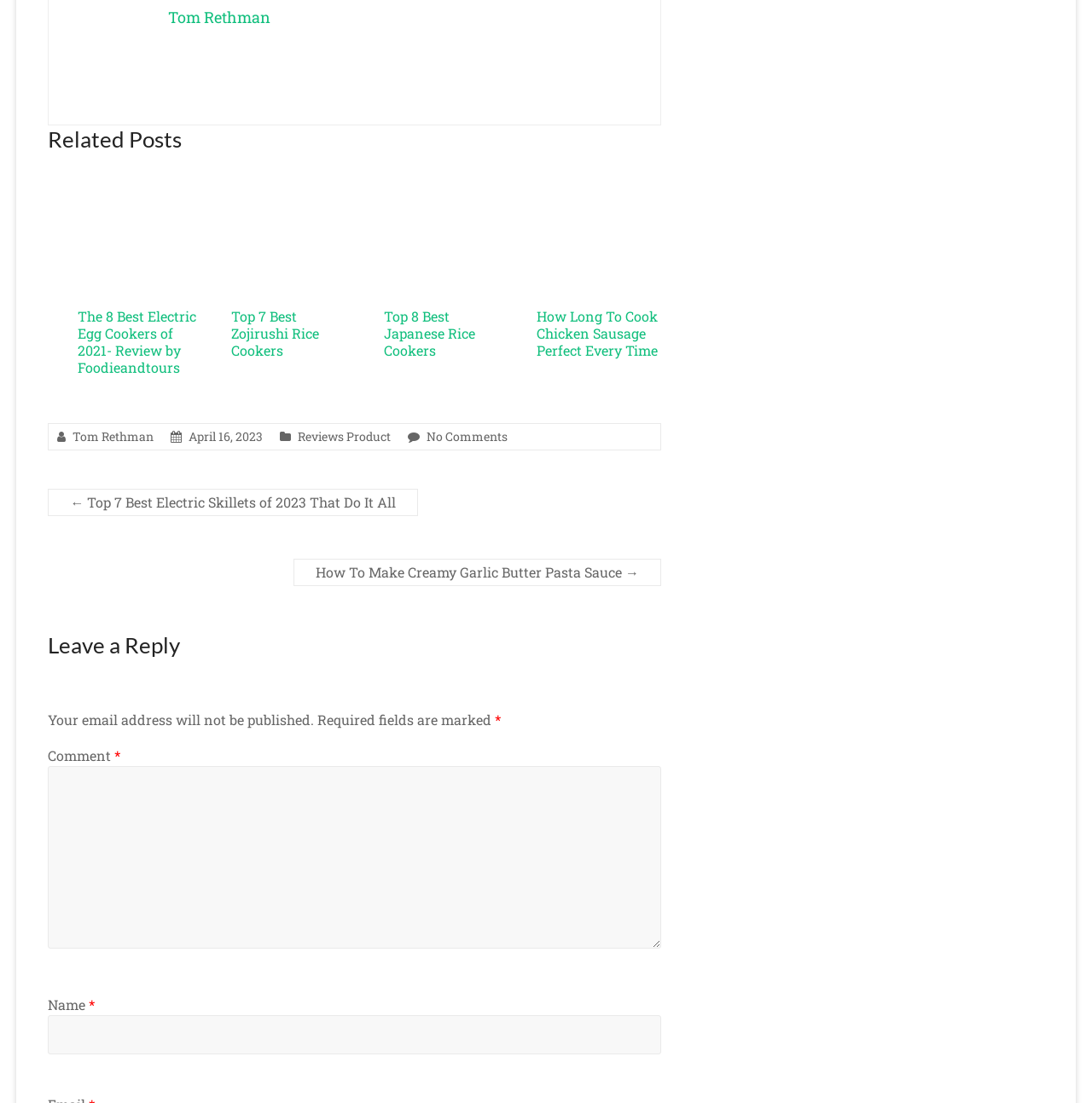Determine the bounding box coordinates for the element that should be clicked to follow this instruction: "Enter your name in the required field". The coordinates should be given as four float numbers between 0 and 1, in the format [left, top, right, bottom].

[0.044, 0.92, 0.606, 0.956]